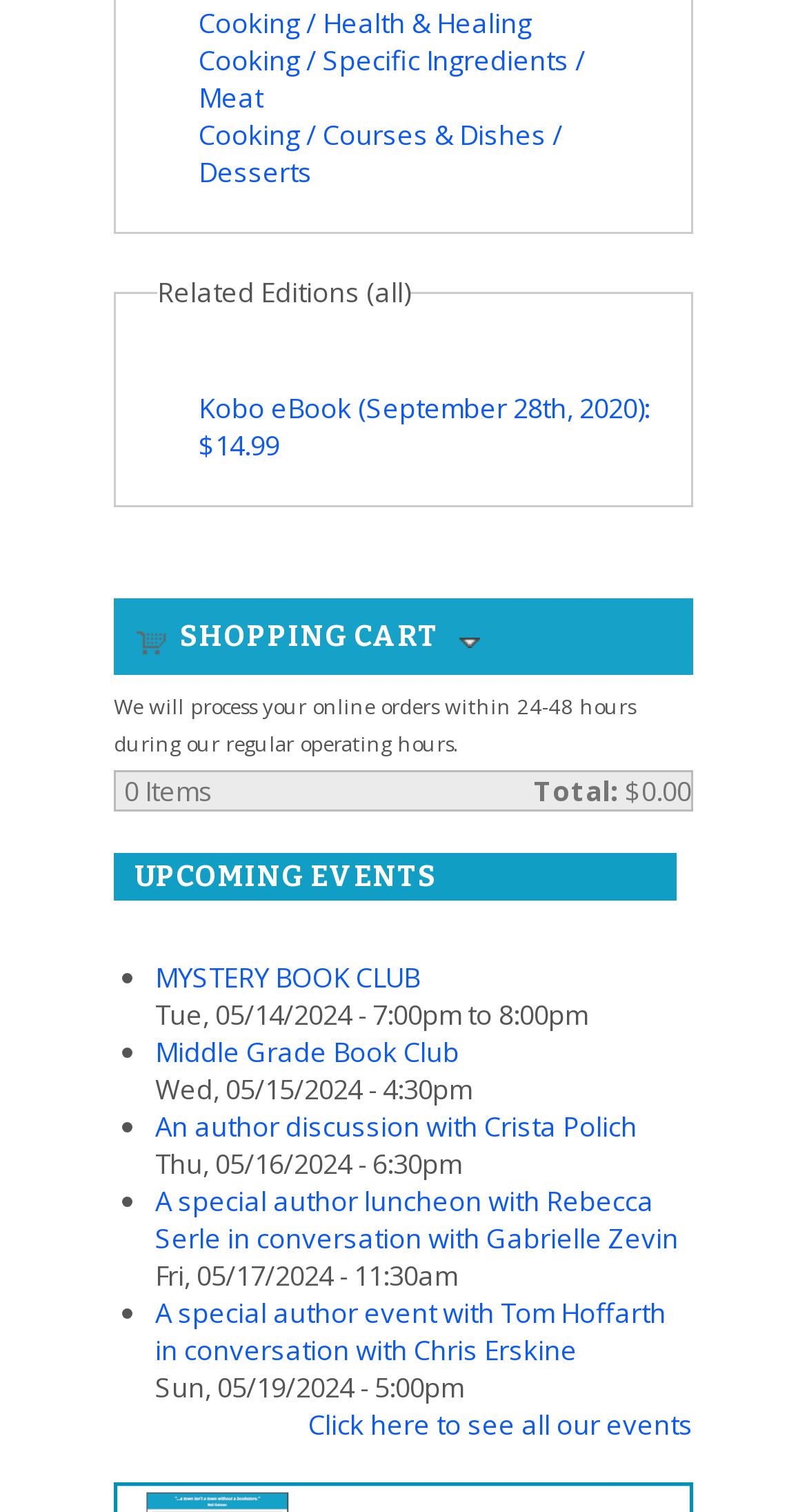Determine the bounding box coordinates for the region that must be clicked to execute the following instruction: "View shopping cart".

[0.167, 0.413, 0.208, 0.435]